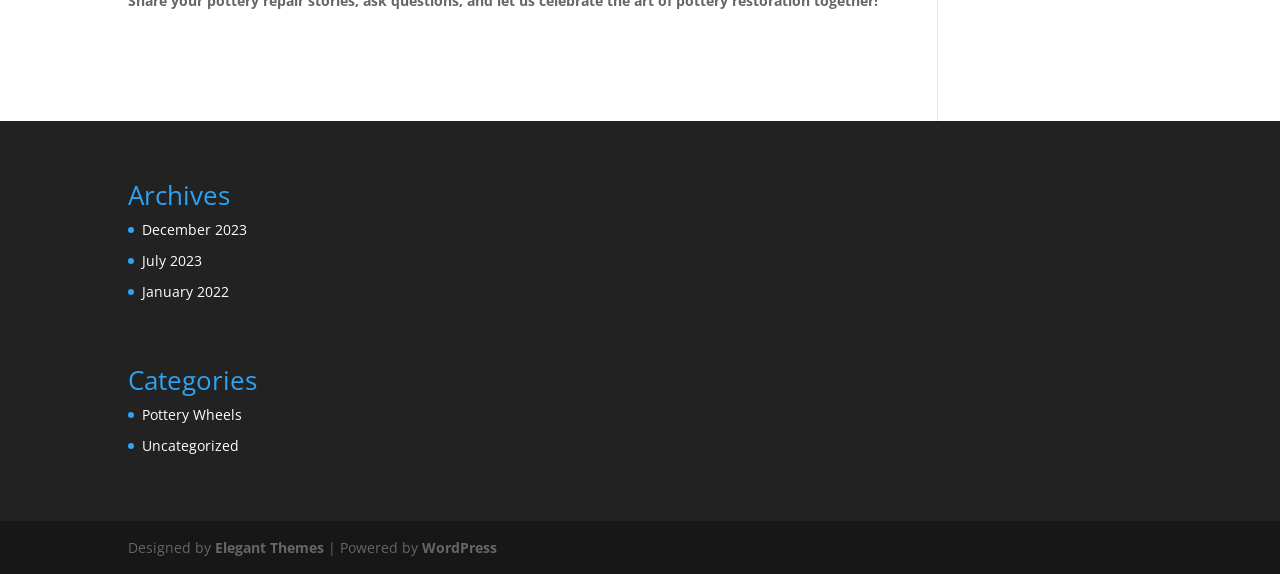What is the most recent archive?
Please respond to the question with as much detail as possible.

I looked at the links under the 'Archives' heading and found that 'December 2023' is the most recent one, as it appears at the top of the list.